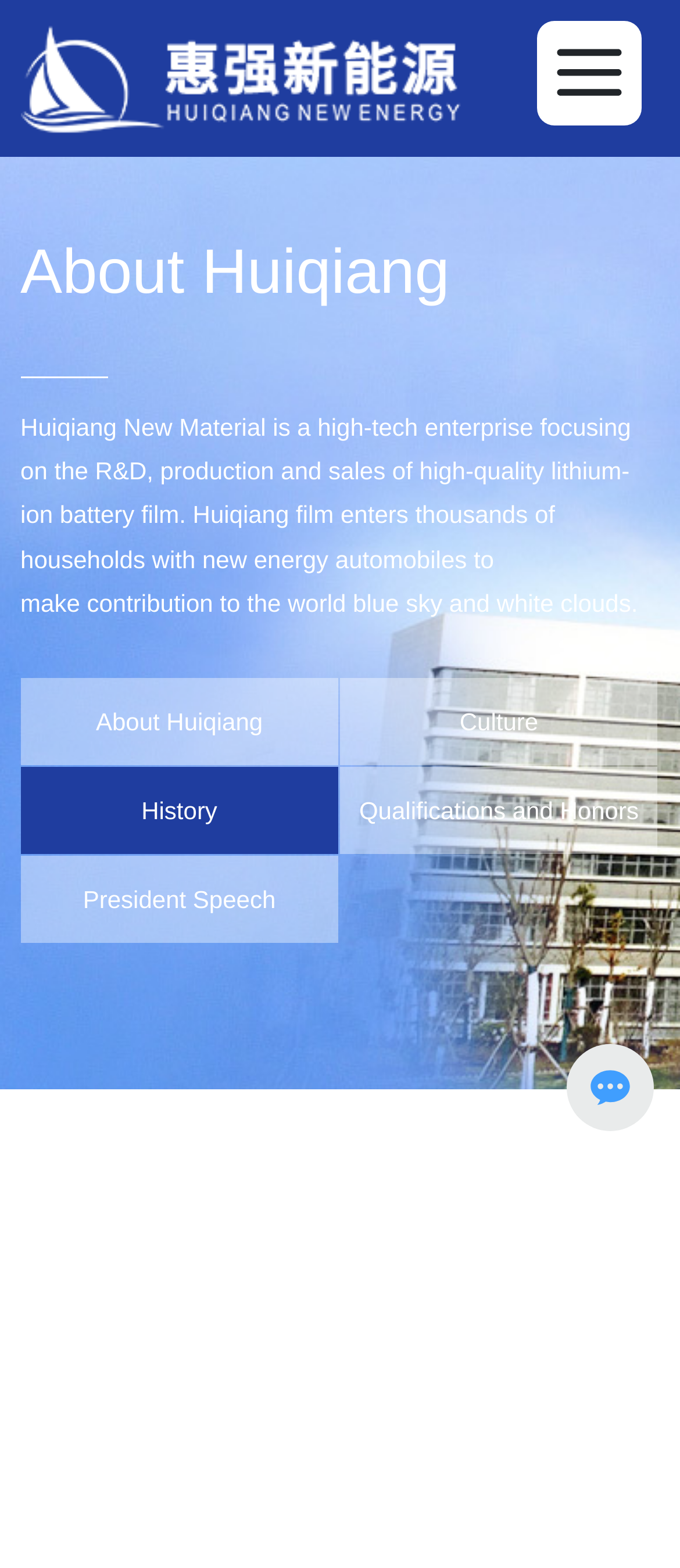How many links are there in the webpage?
Look at the image and respond with a one-word or short phrase answer.

7